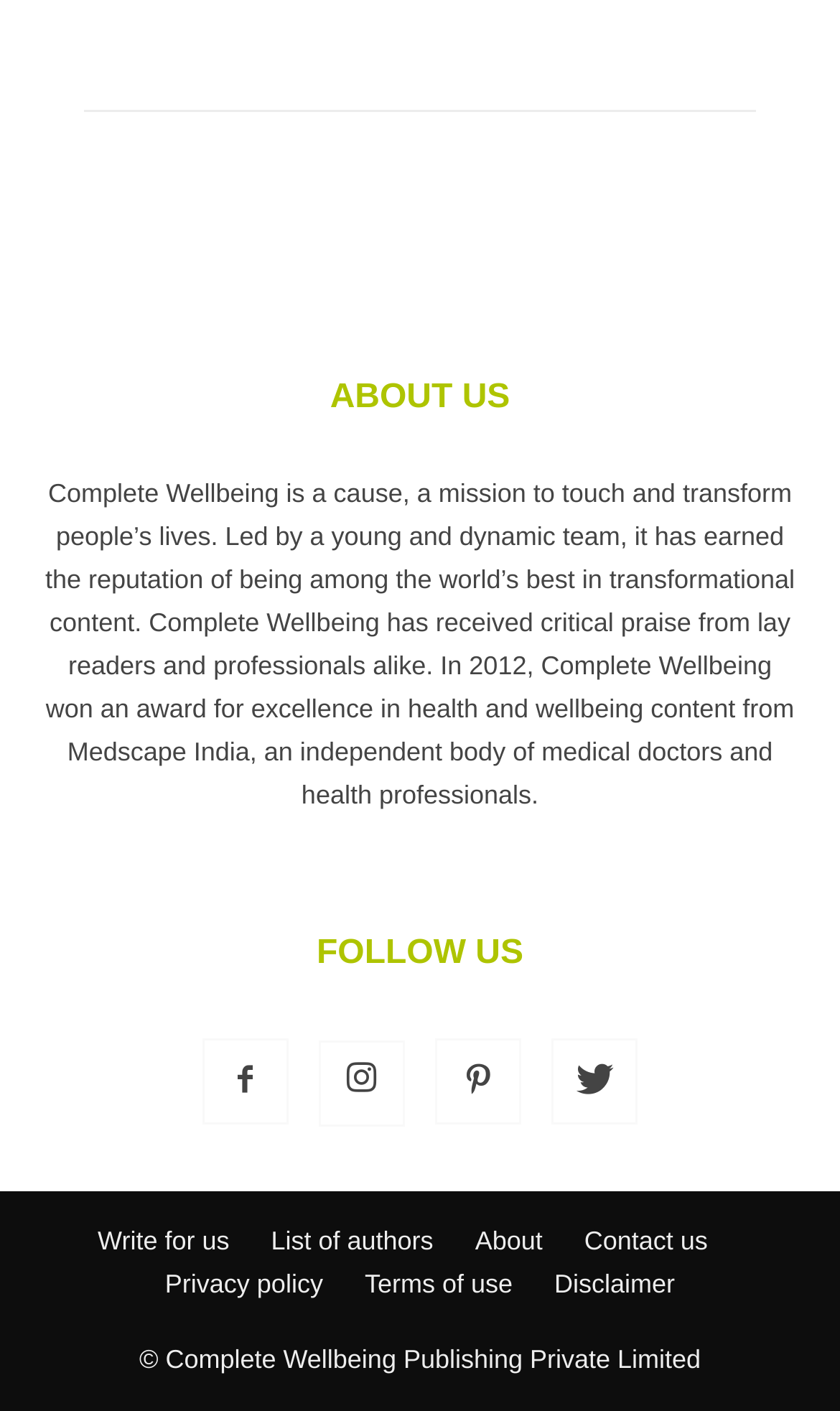Please identify the bounding box coordinates of the region to click in order to complete the given instruction: "Read about us". The coordinates should be four float numbers between 0 and 1, i.e., [left, top, right, bottom].

[0.393, 0.269, 0.607, 0.295]